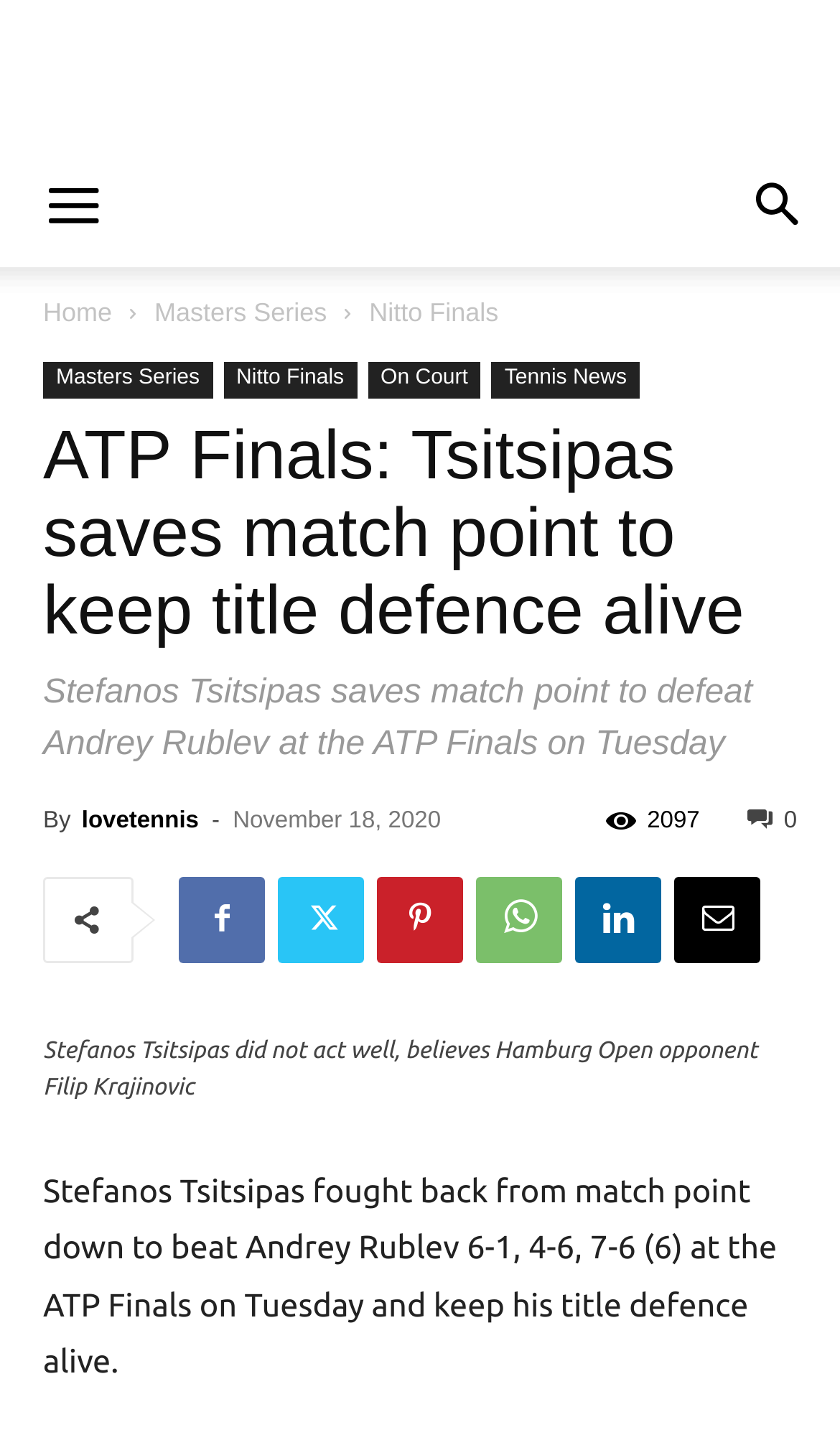Please provide a comprehensive answer to the question below using the information from the image: How many sets did Stefanos Tsitsipas win in the match?

I found the answer by looking at the article text, which states 'Stefanos Tsitsipas fought back from match point down to beat Andrey Rublev 6-1, 4-6, 7-6 (6) at the ATP Finals on Tuesday and keep his title defence alive.' The score indicates that Tsitsipas won 2 sets.